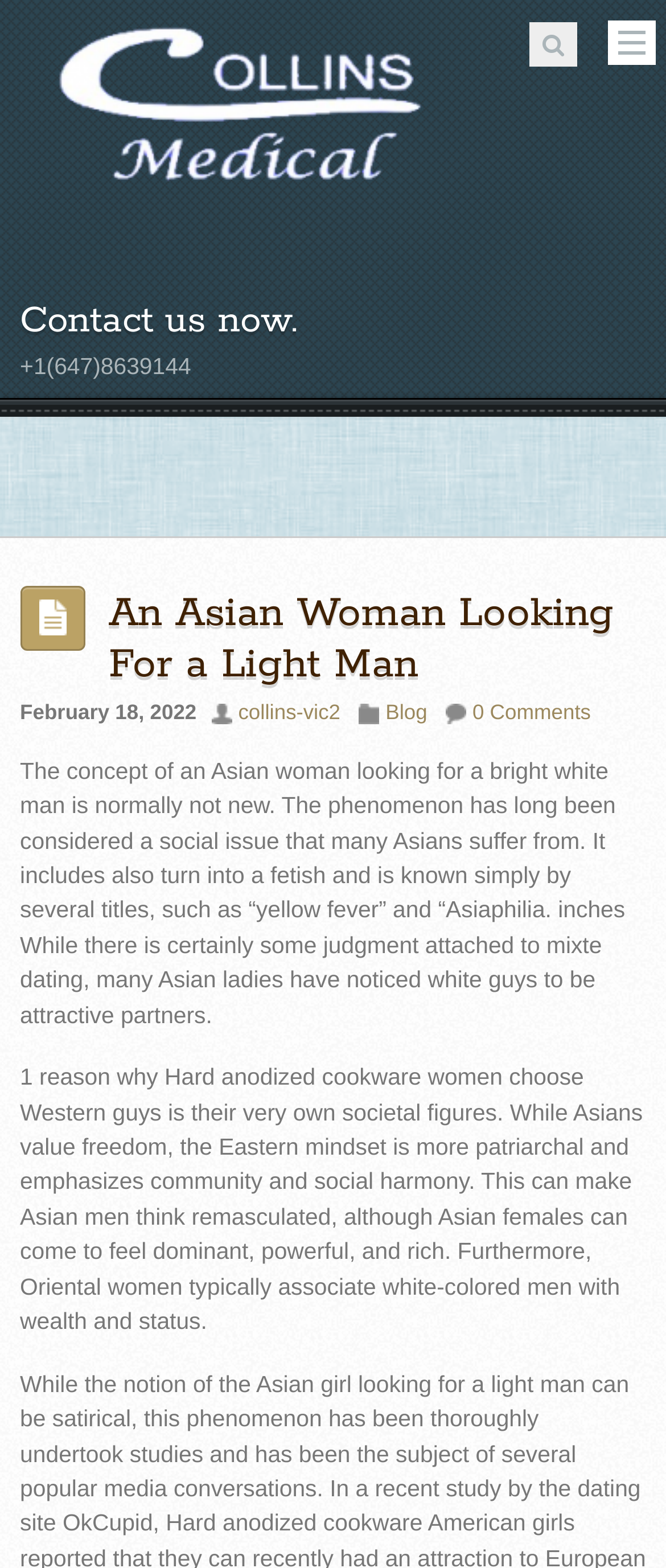Predict the bounding box of the UI element that fits this description: "collins-vic2".

[0.358, 0.446, 0.511, 0.462]